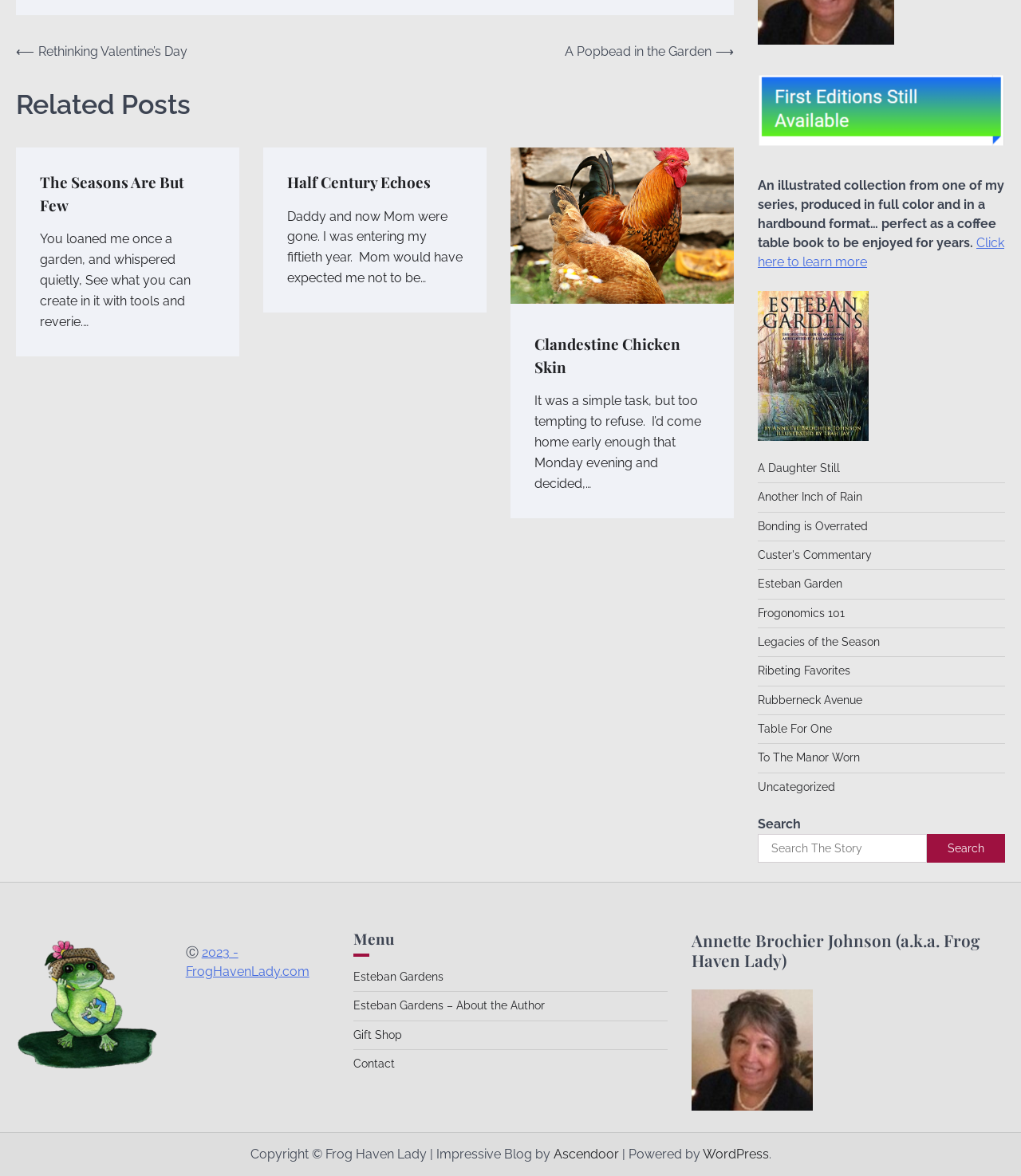What is the purpose of the search box?
Look at the image and construct a detailed response to the question.

The search box is located at the bottom of the webpage, and it has a label 'Search' and a button with the same text. This suggests that the search box is intended for users to search for specific content within the blog.